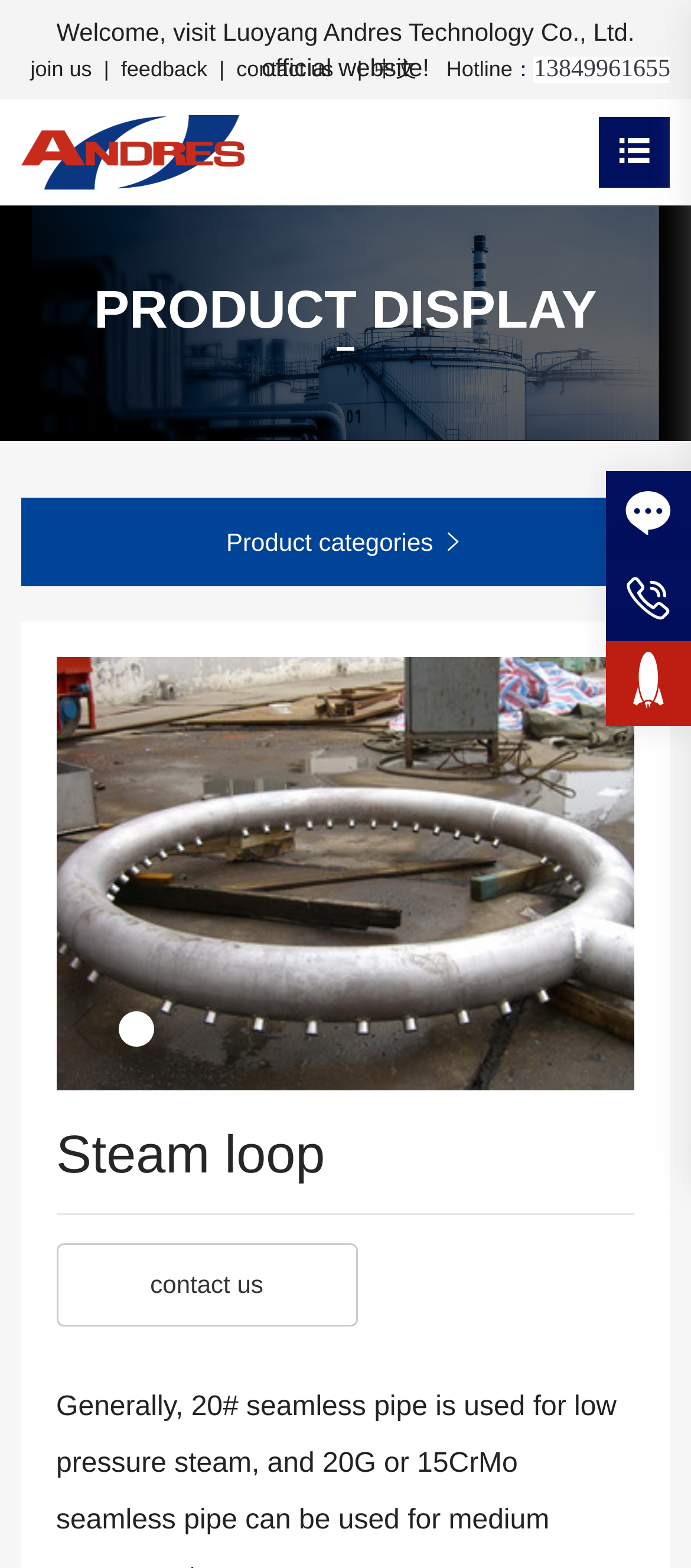From the webpage screenshot, predict the bounding box of the UI element that matches this description: "中文".

[0.542, 0.036, 0.603, 0.052]